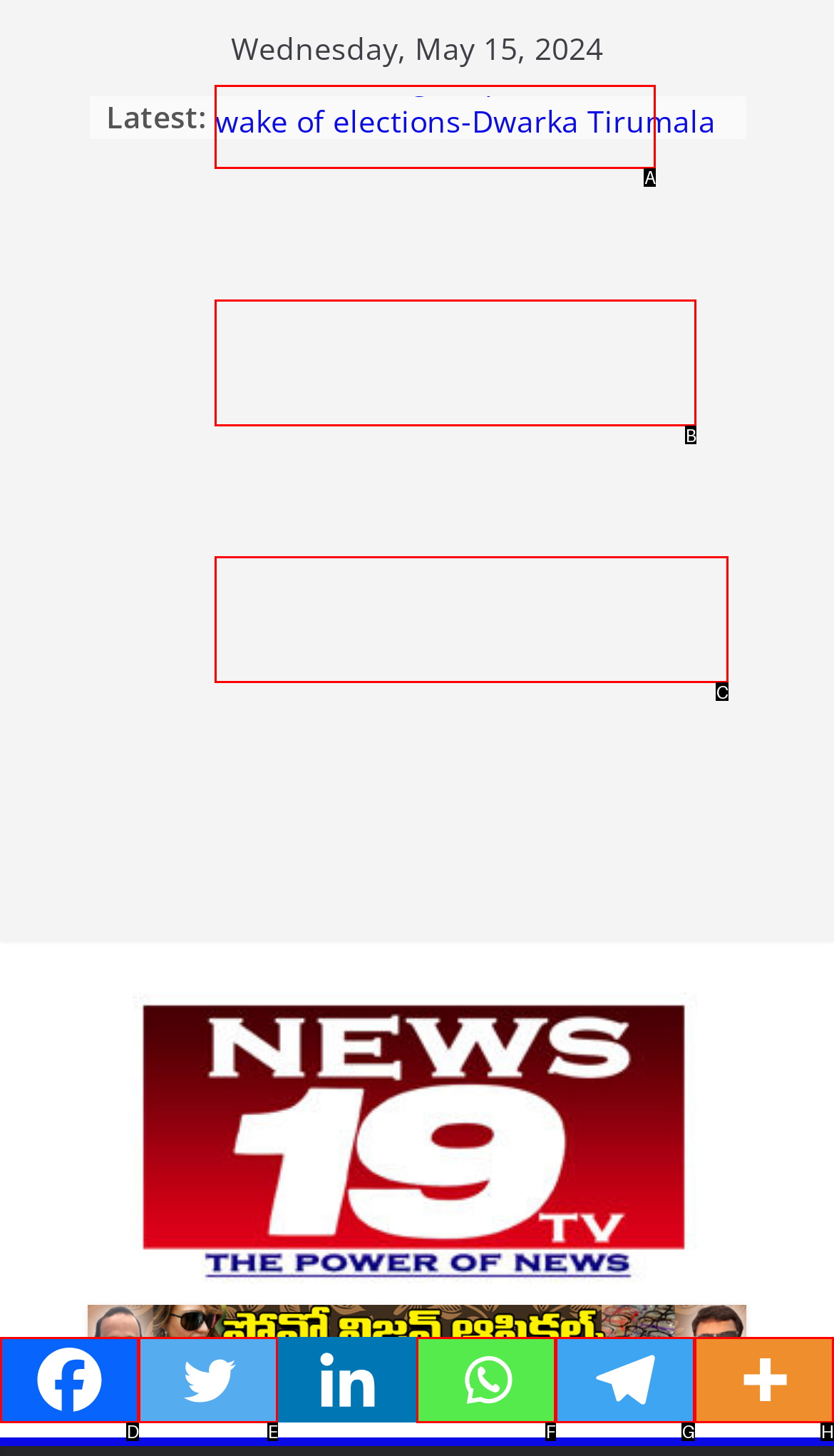Choose the letter that best represents the description: ancestry. Answer with the letter of the selected choice directly.

None